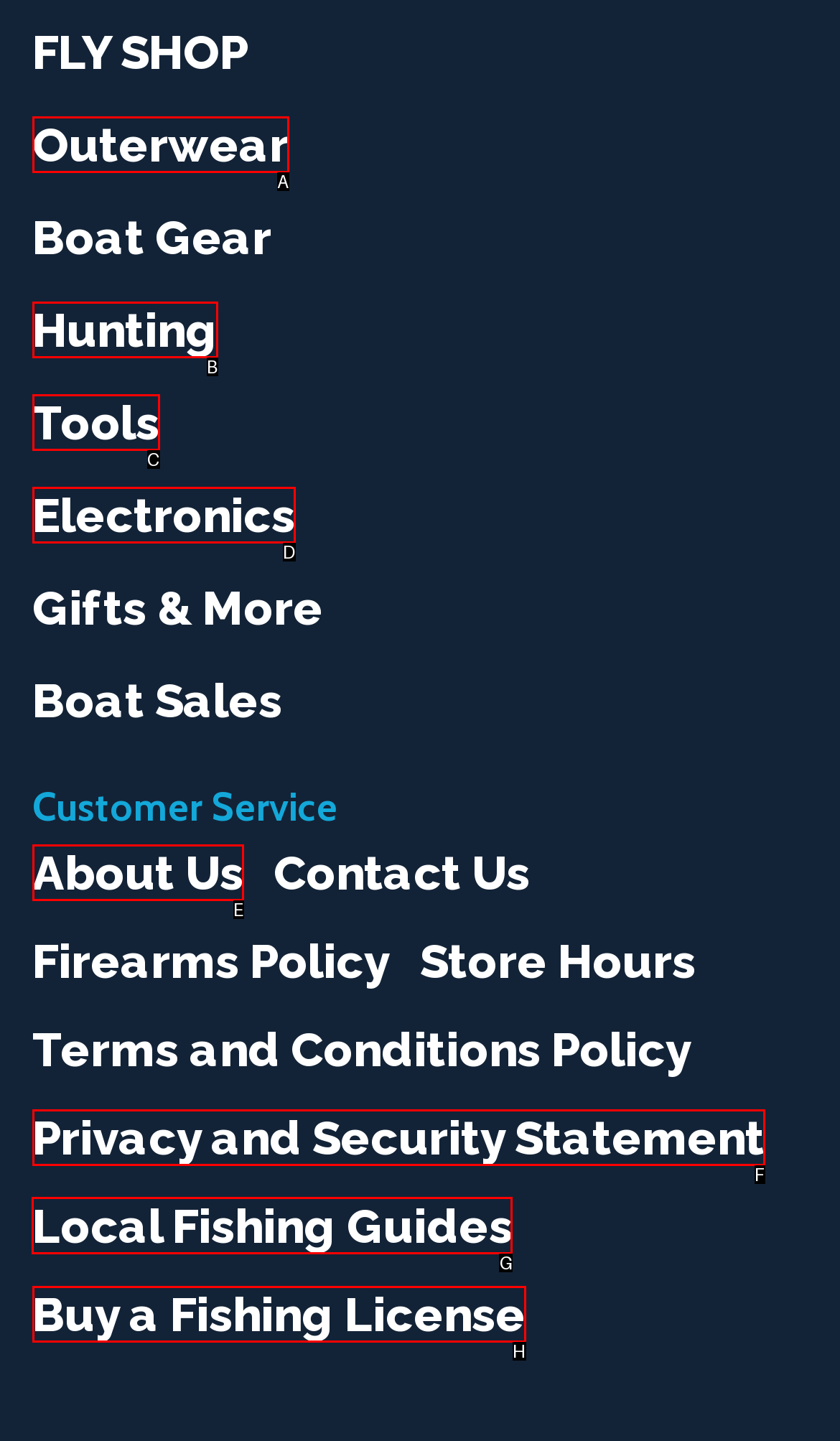Identify the HTML element you need to click to achieve the task: learn about local fishing guides. Respond with the corresponding letter of the option.

G